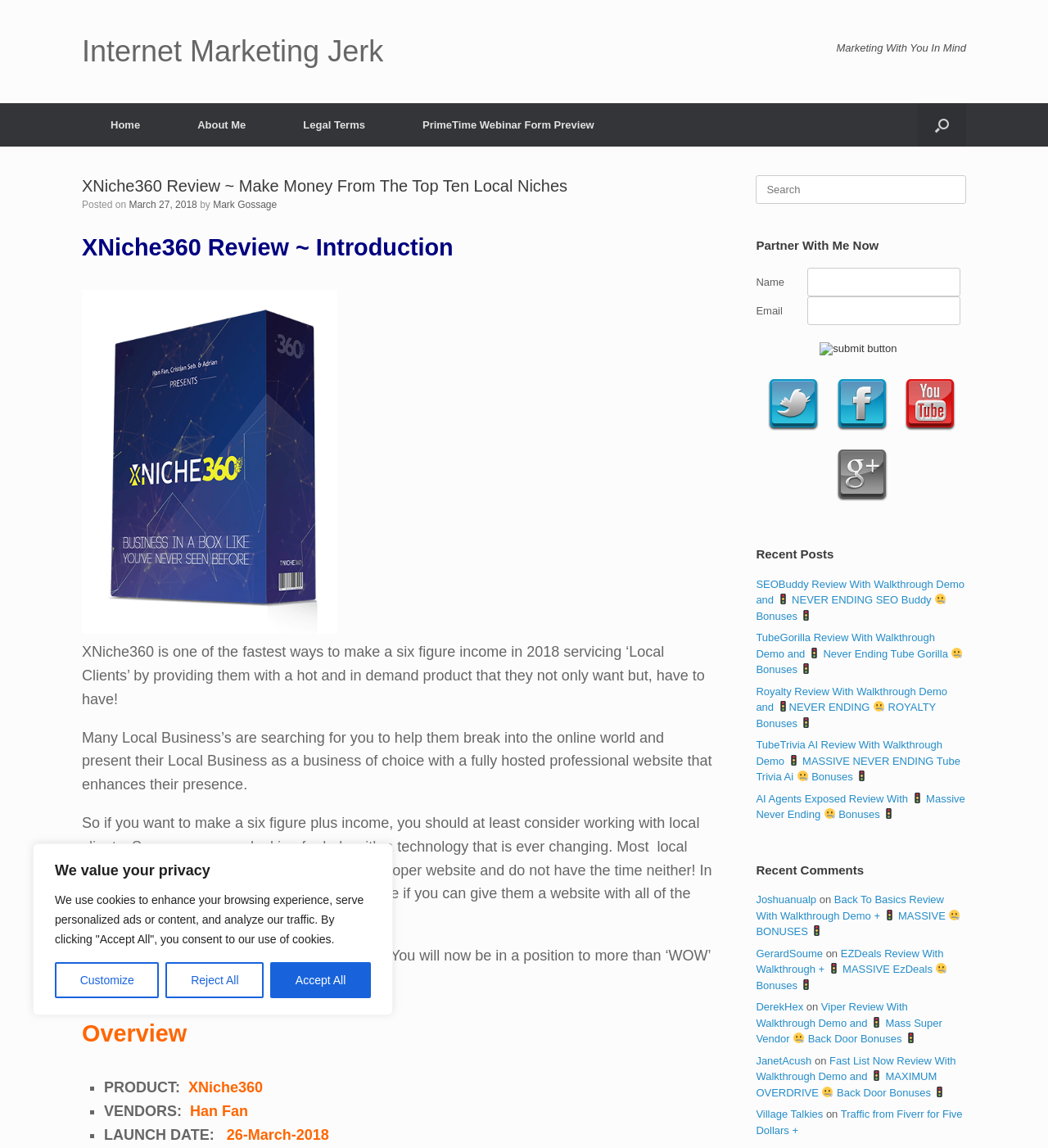Please locate the bounding box coordinates of the element's region that needs to be clicked to follow the instruction: "Open the search". The bounding box coordinates should be provided as four float numbers between 0 and 1, i.e., [left, top, right, bottom].

[0.876, 0.09, 0.922, 0.128]